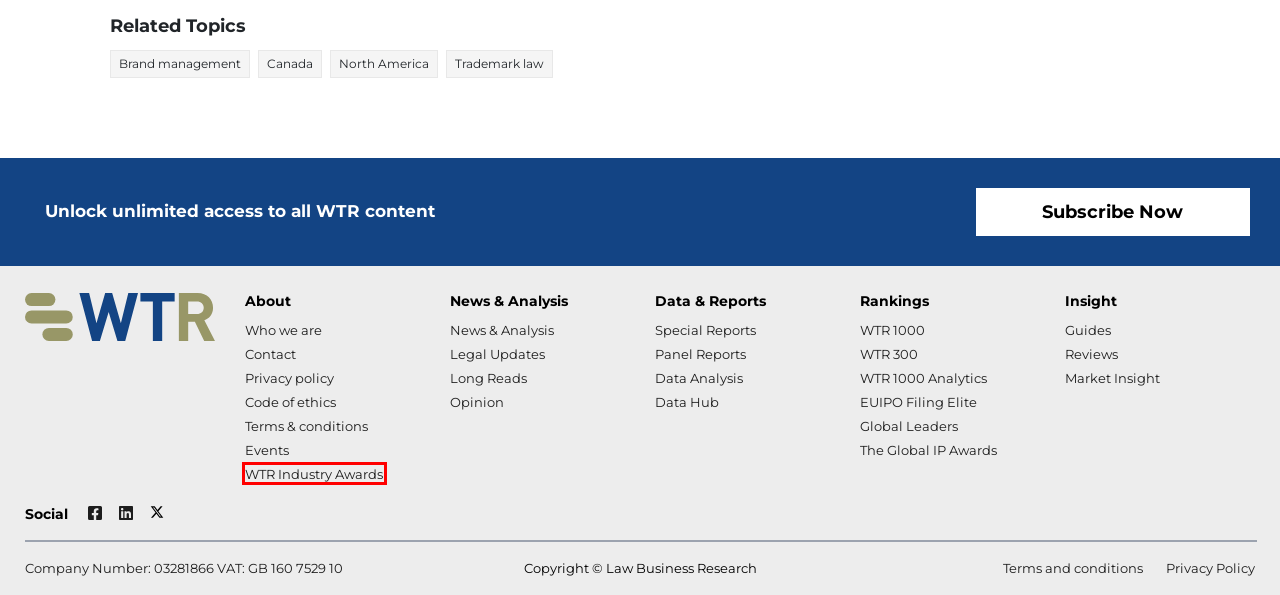You are provided with a screenshot of a webpage that includes a red rectangle bounding box. Please choose the most appropriate webpage description that matches the new webpage after clicking the element within the red bounding box. Here are the candidates:
A. Canadian Intellectual Property Office
B. Login - World Trademark Review
C. Trademarks Act
D. IAM
E. Archived Event - WTR Live: Industry Awards 2023
F. Brand management - World Trademark Review
G. Region: North America - World Trademark Review
H. Bereskin & Parr LLP

E